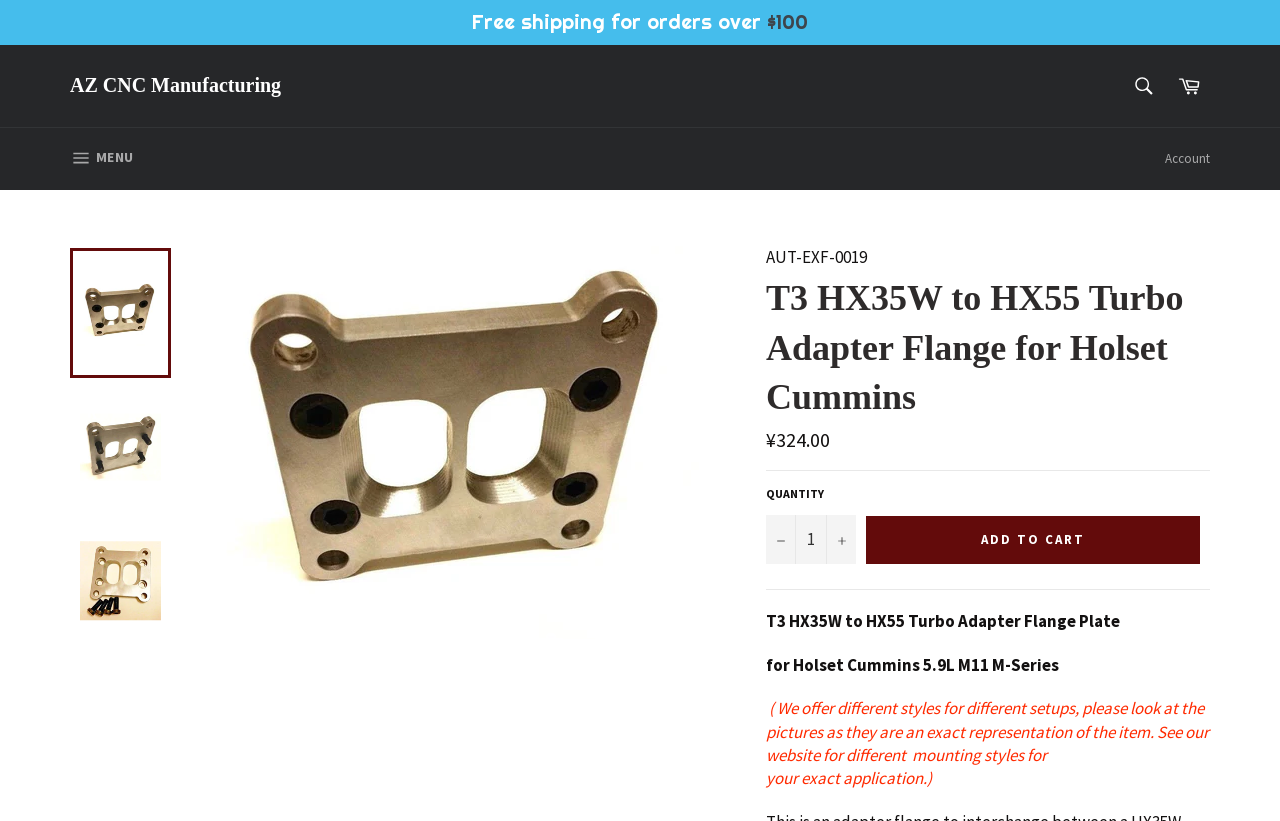Locate the bounding box coordinates of the area where you should click to accomplish the instruction: "Increase item quantity by one".

[0.645, 0.631, 0.669, 0.691]